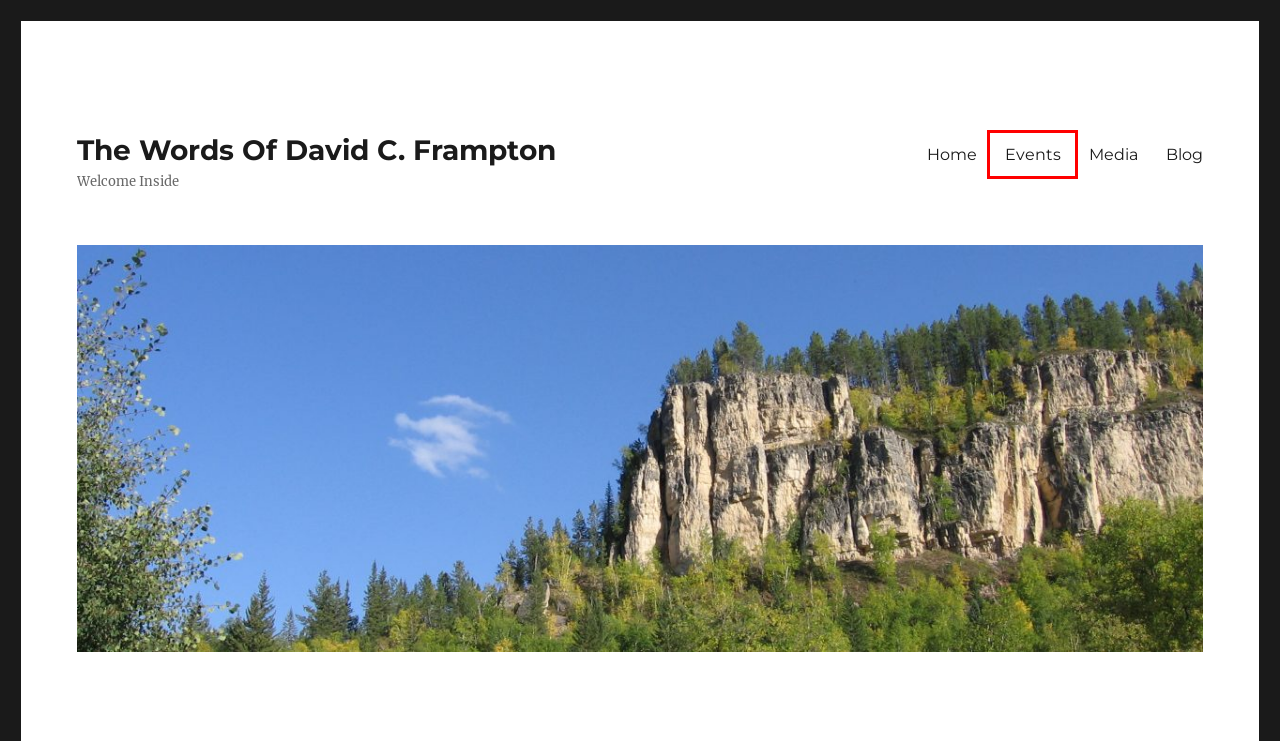You have a screenshot showing a webpage with a red bounding box around a UI element. Choose the webpage description that best matches the new page after clicking the highlighted element. Here are the options:
A. Media – The Words Of David C. Frampton
B. March 2017 – The Words Of David C. Frampton
C. Home – The Words Of David C. Frampton
D. Word of God – The Words Of David C. Frampton
E. spiritual warfare – The Words Of David C. Frampton
F. Events – The Words Of David C. Frampton
G. Blog – The Words Of David C. Frampton
H. The Words Of David C. Frampton – Welcome Inside

F